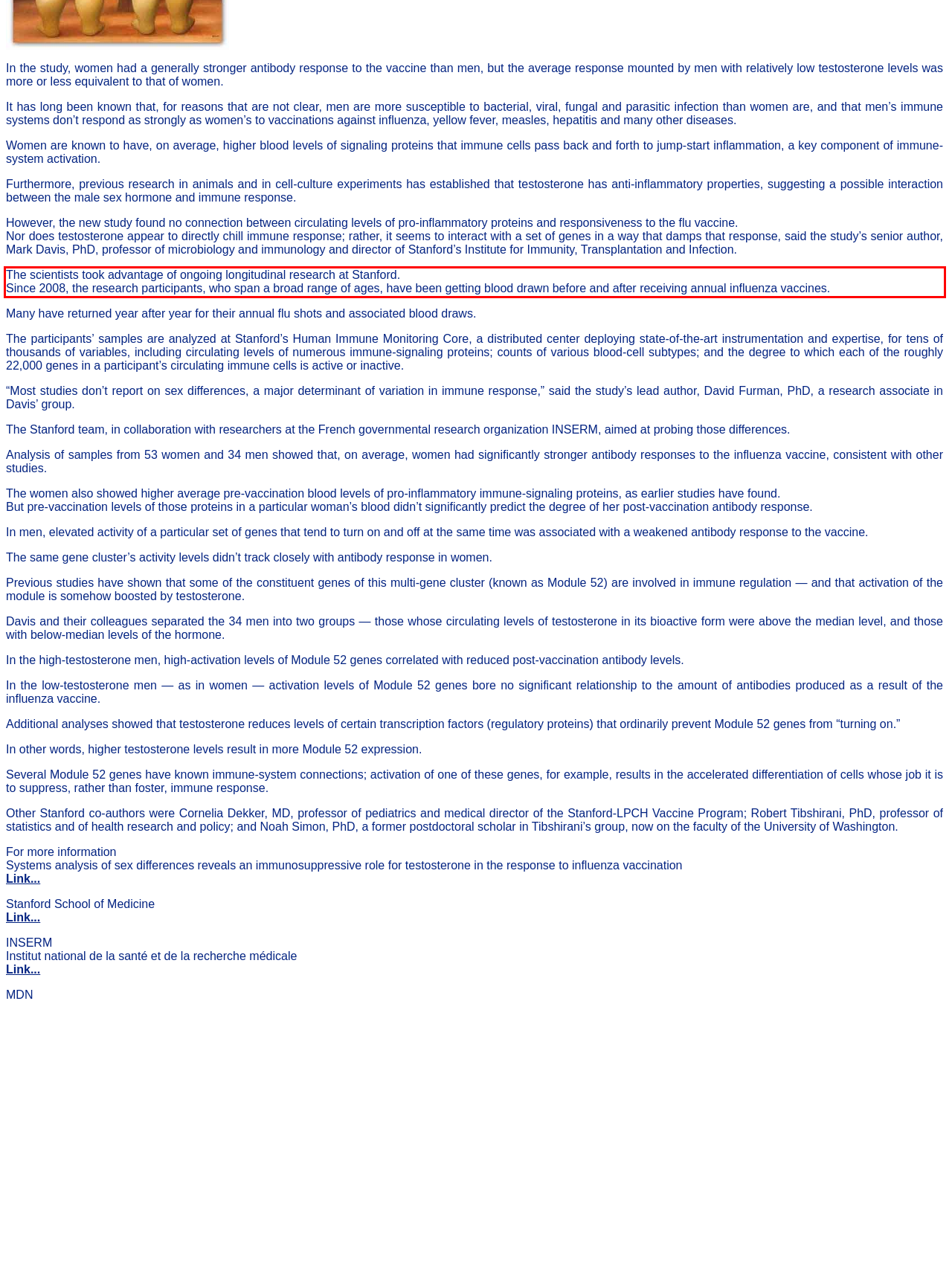Analyze the red bounding box in the provided webpage screenshot and generate the text content contained within.

The scientists took advantage of ongoing longitudinal research at Stanford. Since 2008, the research participants, who span a broad range of ages, have been getting blood drawn before and after receiving annual influenza vaccines.